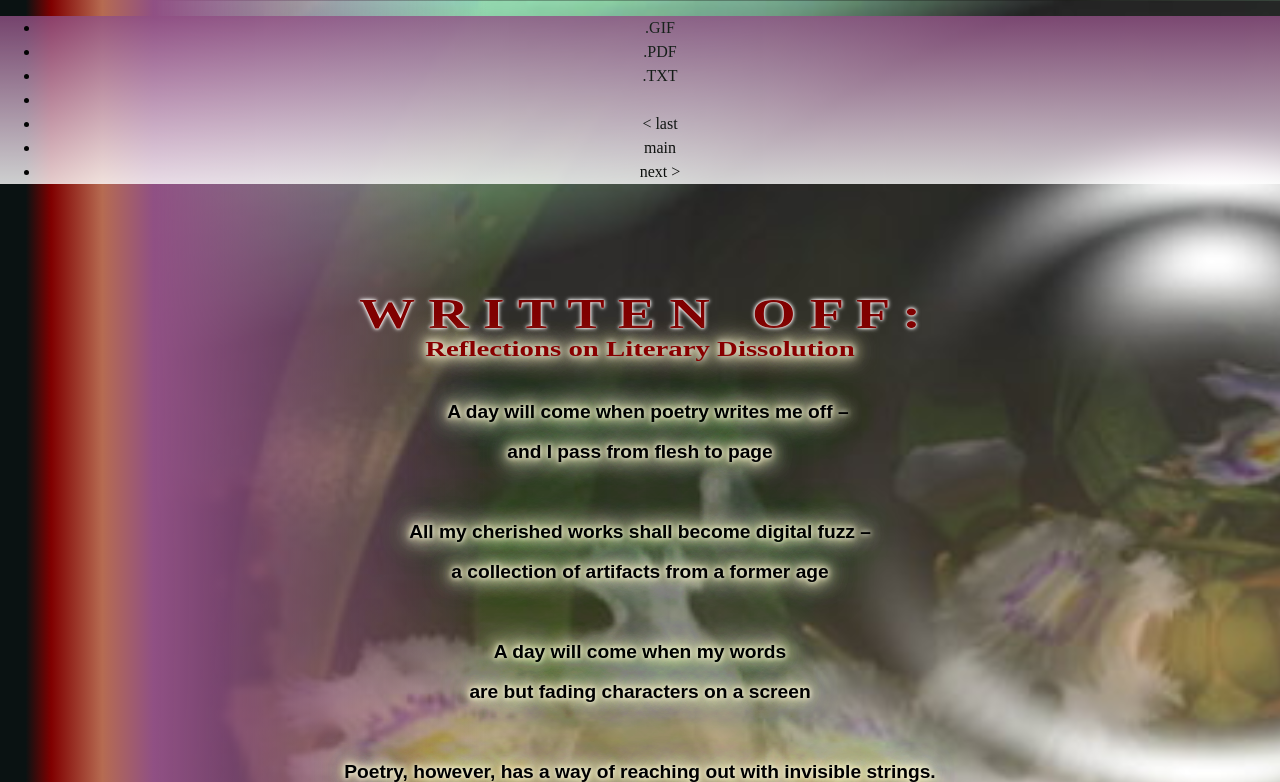Please find and generate the text of the main header of the webpage.

W R I T T E N   O F F :